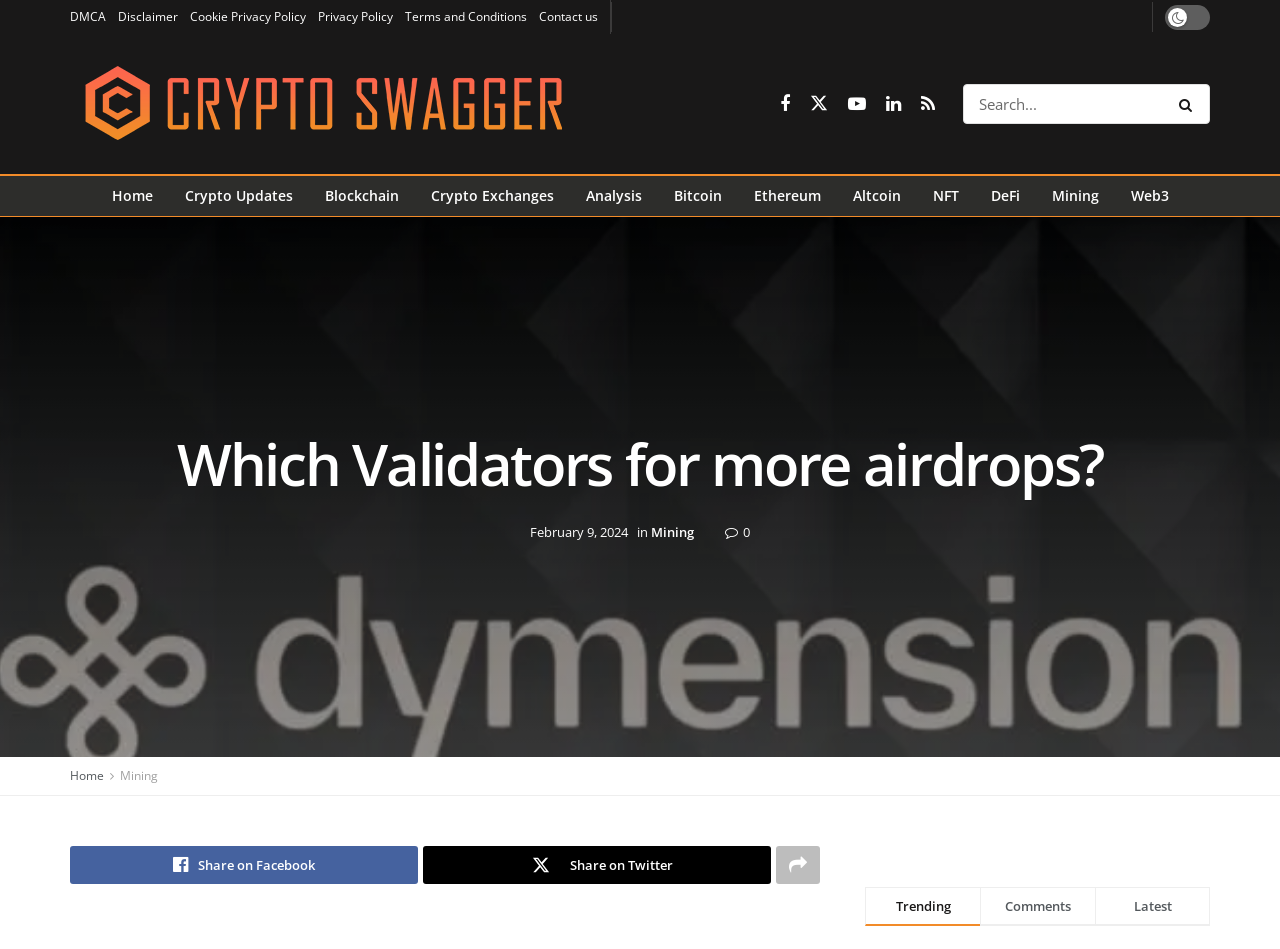Answer the question below using just one word or a short phrase: 
What is the purpose of the textbox with a placeholder 'Search...'?

Search